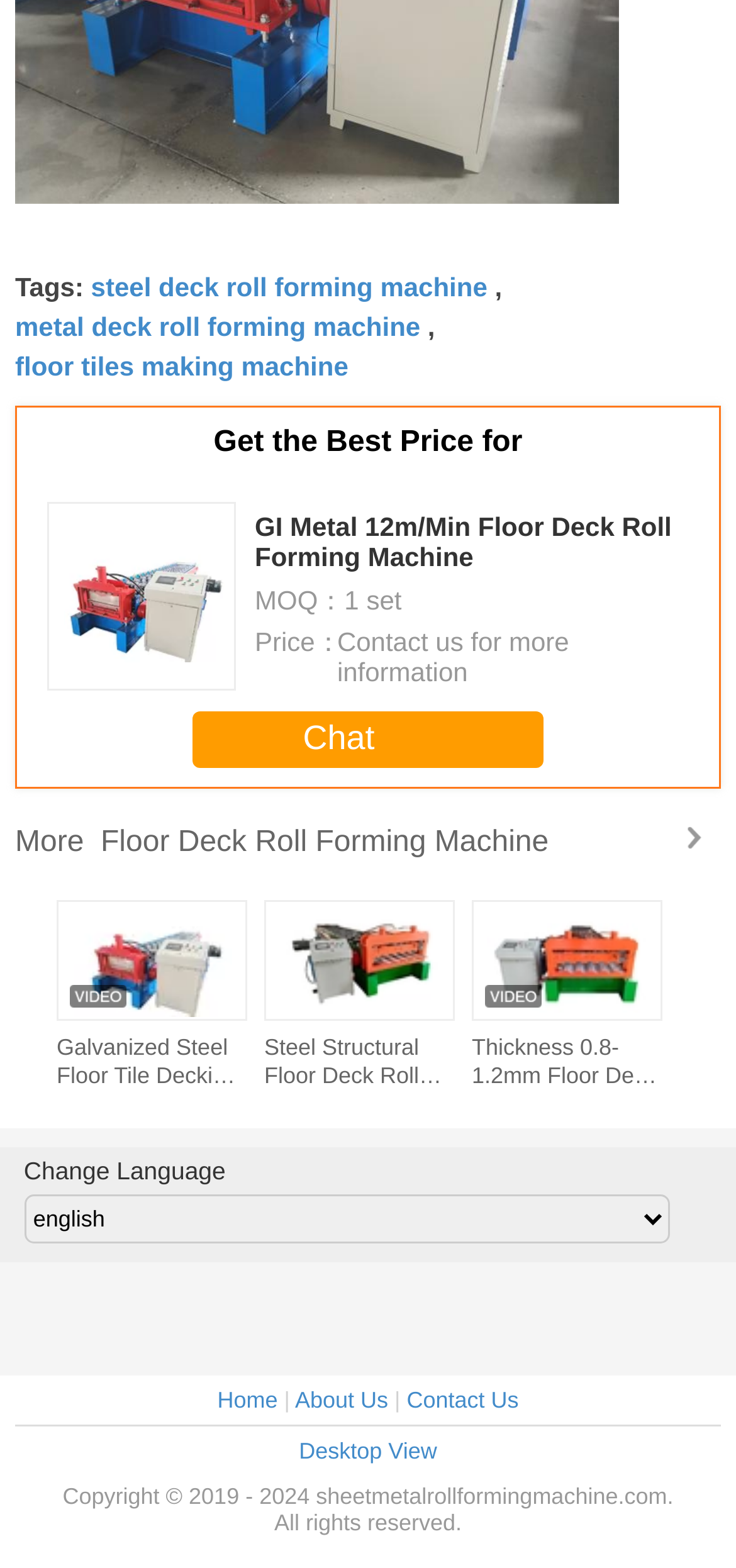Find the bounding box of the web element that fits this description: "metal deck roll forming machine".

[0.021, 0.2, 0.571, 0.218]